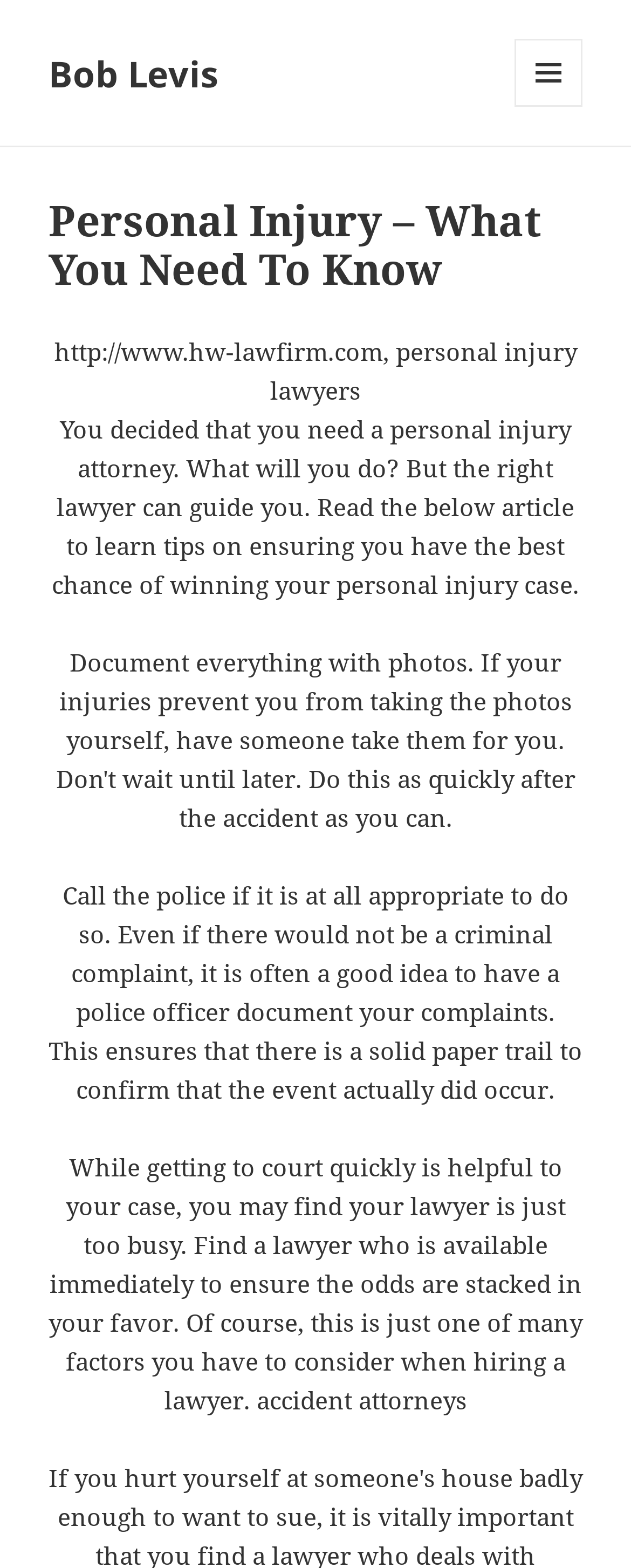What type of lawyer is discussed in this article?
Provide a detailed answer to the question, using the image to inform your response.

The article discusses personal injury cases and provides tips on ensuring the best chance of winning such cases, which implies that the type of lawyer being referred to is a personal injury attorney.